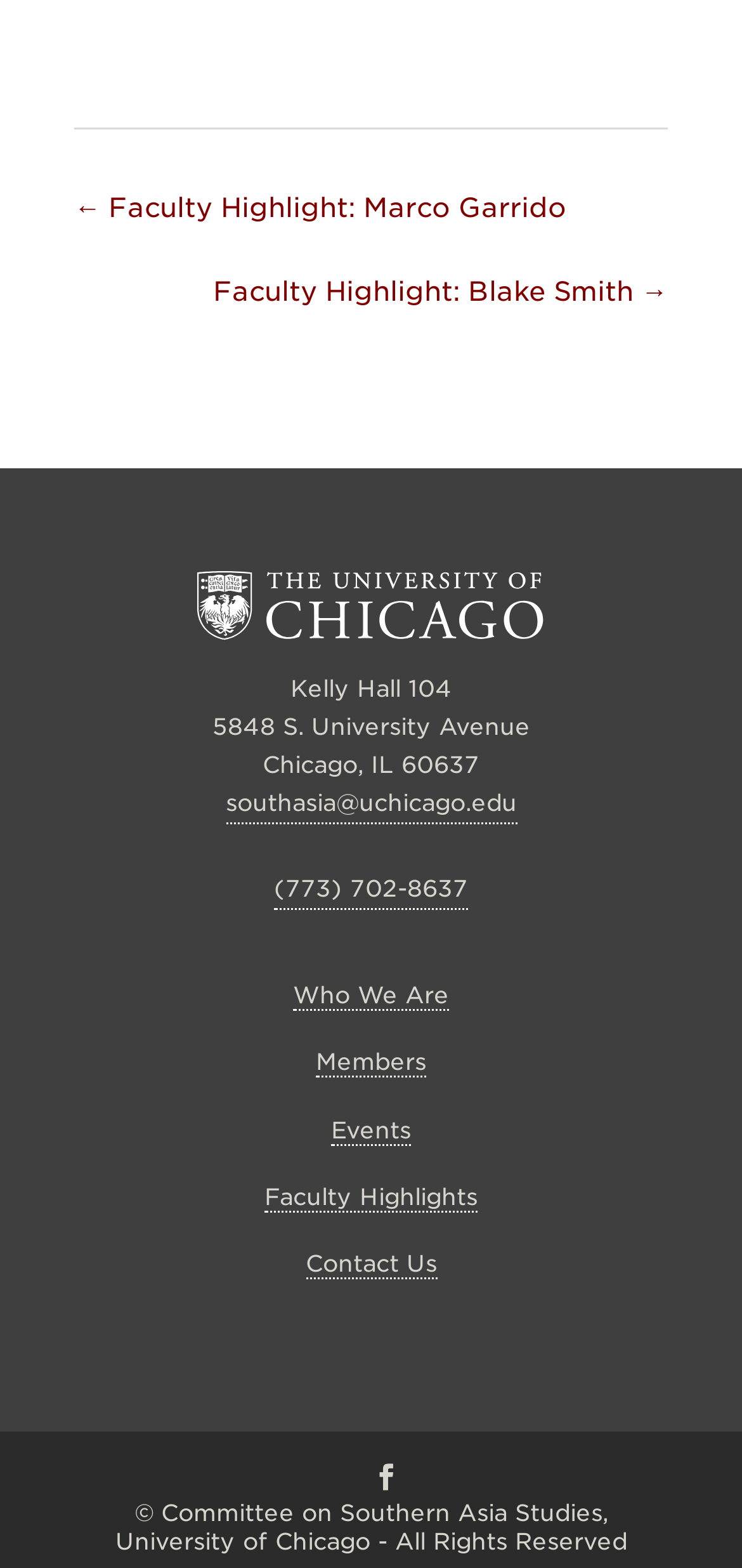Please pinpoint the bounding box coordinates for the region I should click to adhere to this instruction: "View faculty highlight".

[0.1, 0.119, 0.764, 0.148]